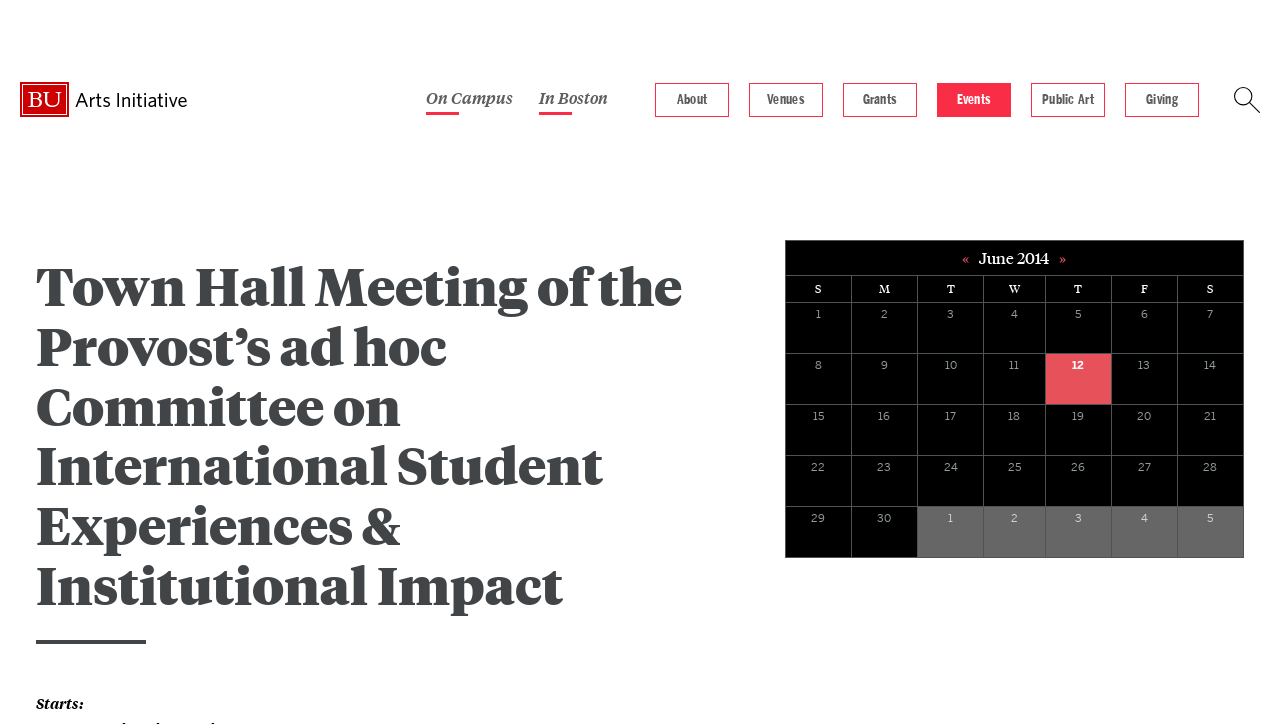Find the bounding box coordinates for the HTML element described as: "zamknij [x]". The coordinates should consist of four float values between 0 and 1, i.e., [left, top, right, bottom].

None